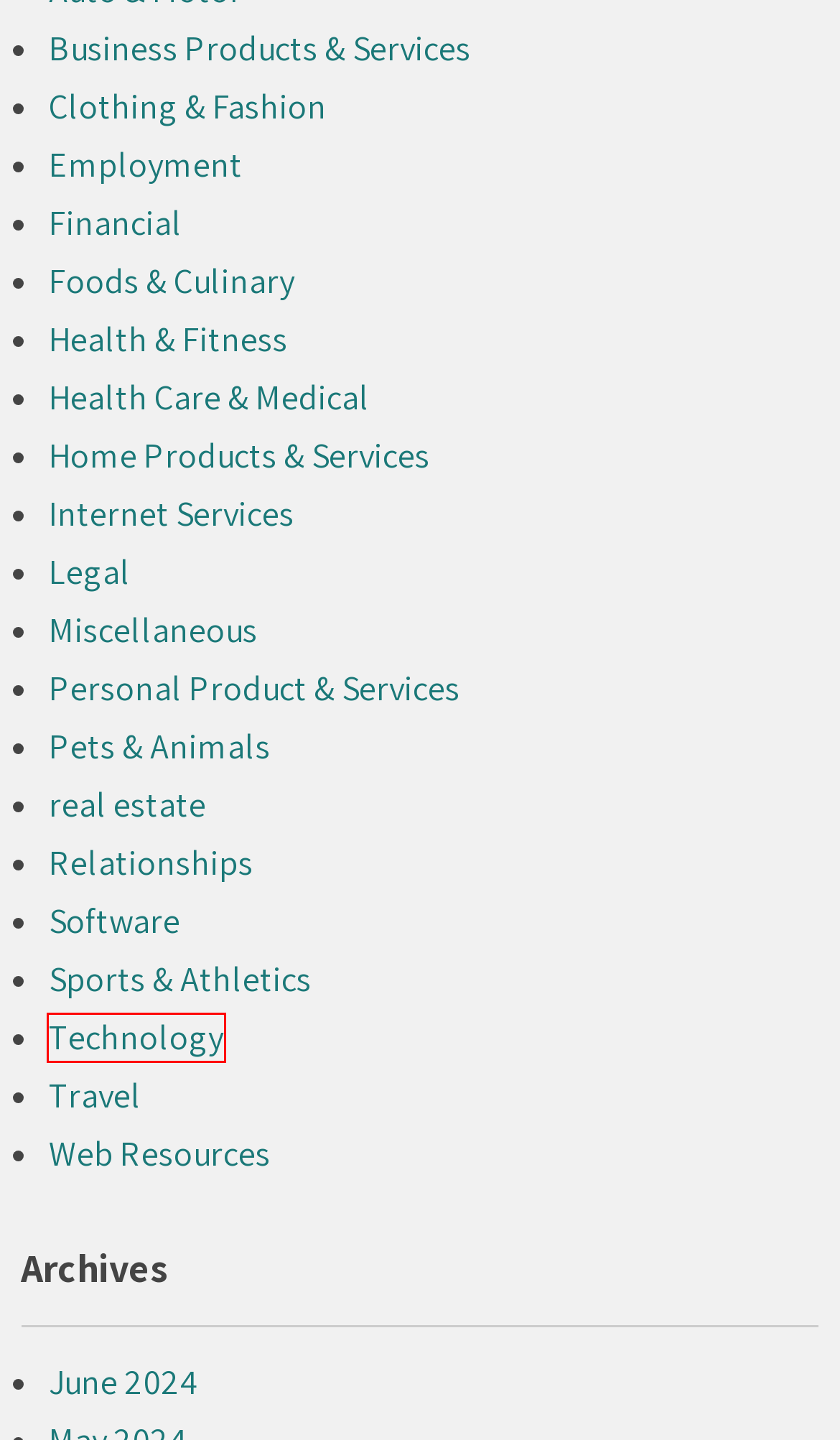Examine the screenshot of a webpage featuring a red bounding box and identify the best matching webpage description for the new page that results from clicking the element within the box. Here are the options:
A. Health Care & Medical – Bizarre Raspy
B. June 2024 – Bizarre Raspy
C. Web Resources – Bizarre Raspy
D. Miscellaneous – Bizarre Raspy
E. Pets & Animals – Bizarre Raspy
F. Relationships – Bizarre Raspy
G. Technology – Bizarre Raspy
H. Employment – Bizarre Raspy

G